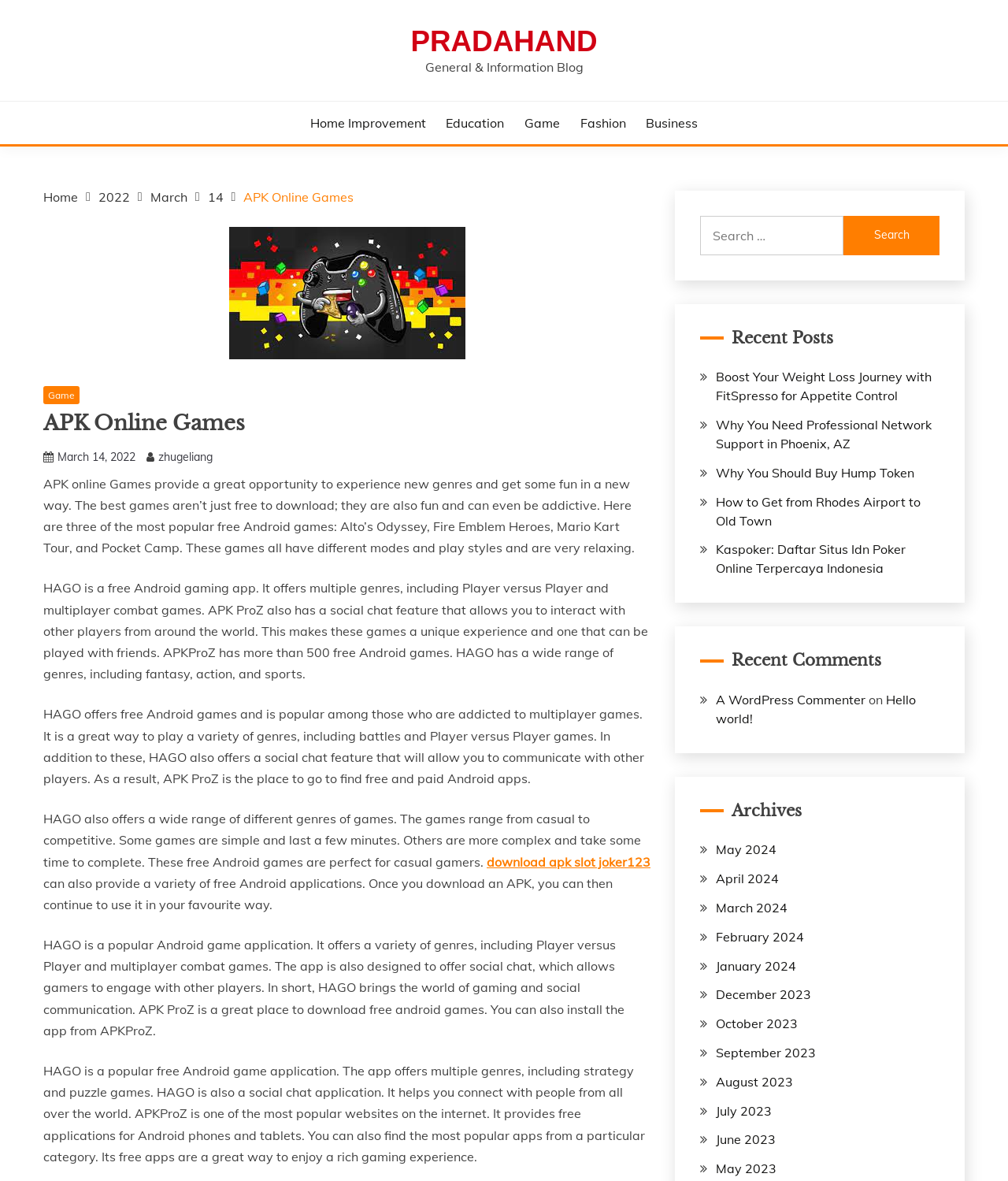Answer the question below using just one word or a short phrase: 
What is the title of the section that lists recent posts?

Recent Posts